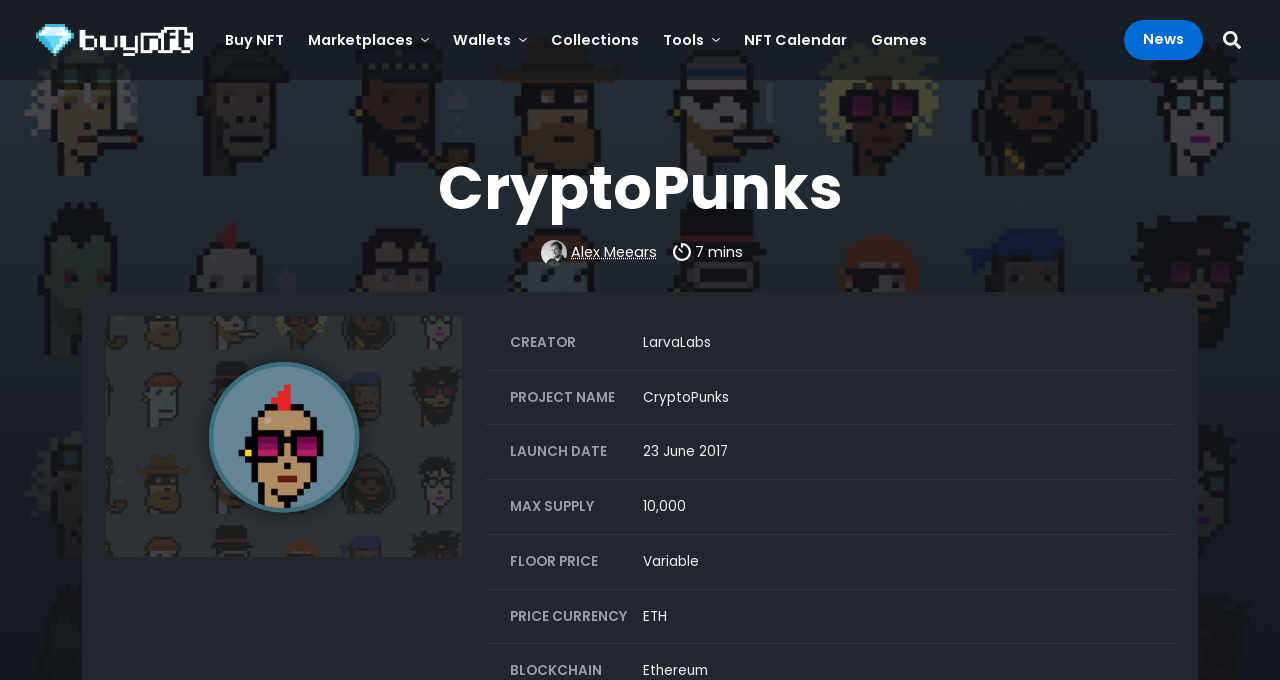Generate a thorough caption that explains the contents of the webpage.

This webpage is about the CryptoPunks NFT collection, providing information on how to buy and the current for-sale price. At the top left corner, there is a logo of "buyNFT.com" with a link to the website. Next to it, there are several navigation buttons and links, including "Buy NFT", "Marketplaces", "Wallets", "Collections", "Tools", "NFT Calendar", "Games", and "News". 

Below the navigation bar, there is a heading "CryptoPunks" in a prominent position. To the left of the heading, there is an image of Alex Meears, with a link to their profile. Below the image, there is a reading time indicator showing "7 mins". 

On the left side of the page, there is a large image related to CryptoPunks, which takes up most of the vertical space. To the right of the image, there is a table with five rows, each containing information about the CryptoPunks project, including the creator, project name, launch date, max supply, floor price, and price currency.